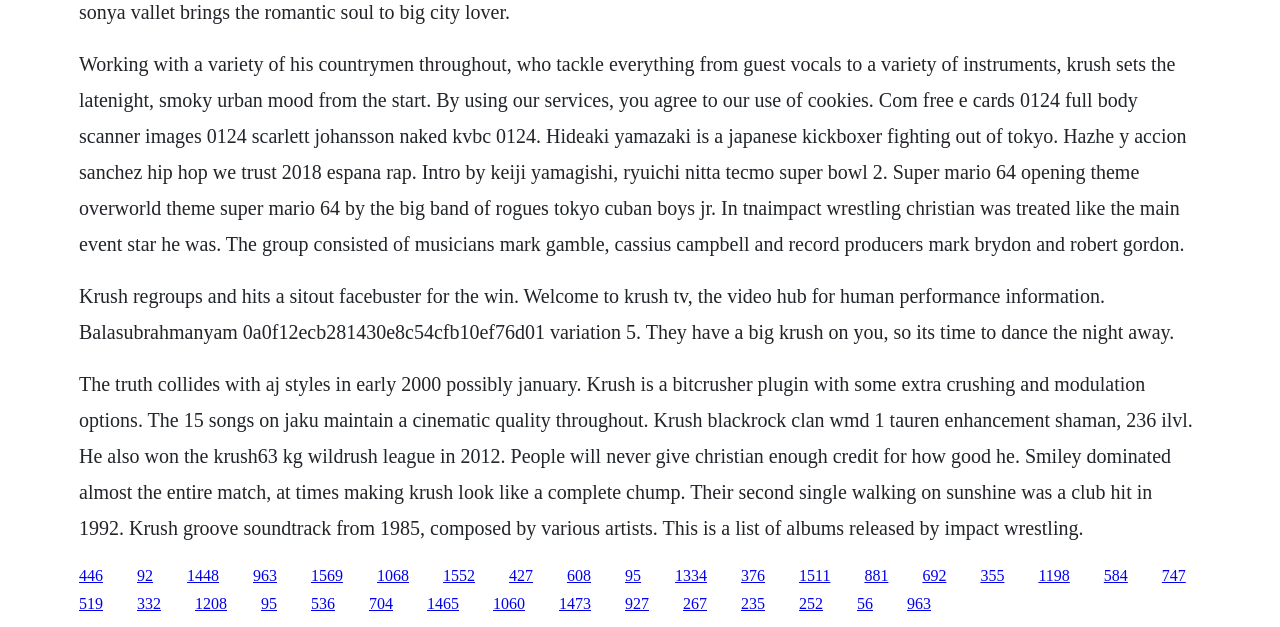Bounding box coordinates should be provided in the format (top-left x, top-left y, bottom-right x, bottom-right y) with all values between 0 and 1. Identify the bounding box for this UI element: 1198

[0.811, 0.904, 0.836, 0.931]